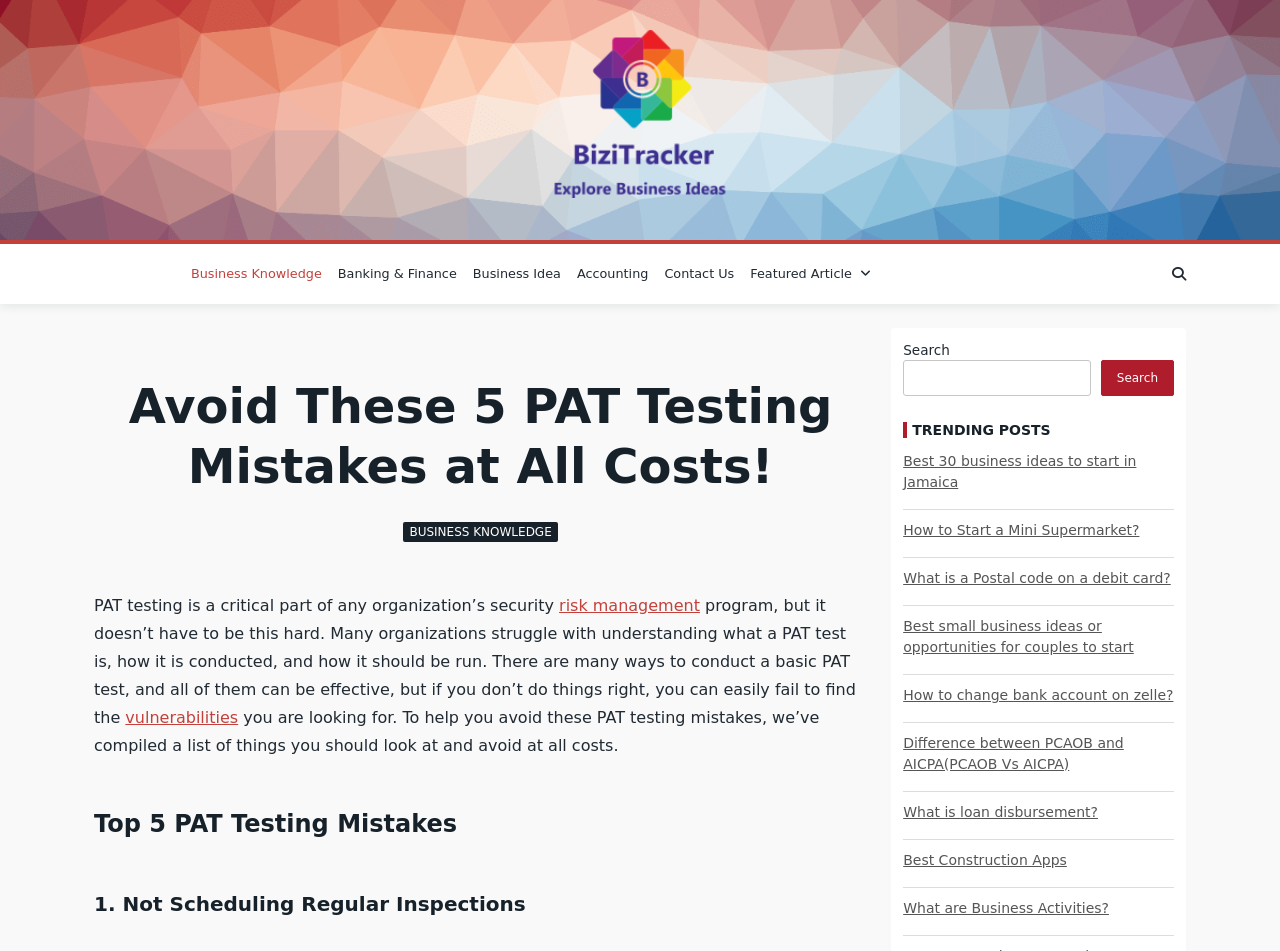Generate a detailed explanation of the webpage's features and information.

The webpage is about PAT testing and its importance in security risk management. At the top, there is a logo and a link to "bizitracker" on the left, and a row of links to various categories such as "Business Knowledge", "Banking & Finance", and "Contact Us" on the right. Below this, there is a button with a search icon.

The main content of the page is divided into two sections. On the left, there is a header "Avoid These 5 PAT Testing Mistakes at All Costs!" followed by a brief introduction to PAT testing and its challenges. This is followed by a list of common mistakes to avoid, with headings such as "Top 5 PAT Testing Mistakes", "1. Not Scheduling Regular Inspections", and so on.

On the right, there is a section titled "TRENDING POSTS" with a list of links to various articles, including "Best 30 business ideas to start in Jamaica", "How to Start a Mini Supermarket?", and "What is a Postal code on a debit card?". There are 9 articles in total, each with a heading and a link to the full article.

At the very top of the page, there is a search bar with a button to submit a search query.